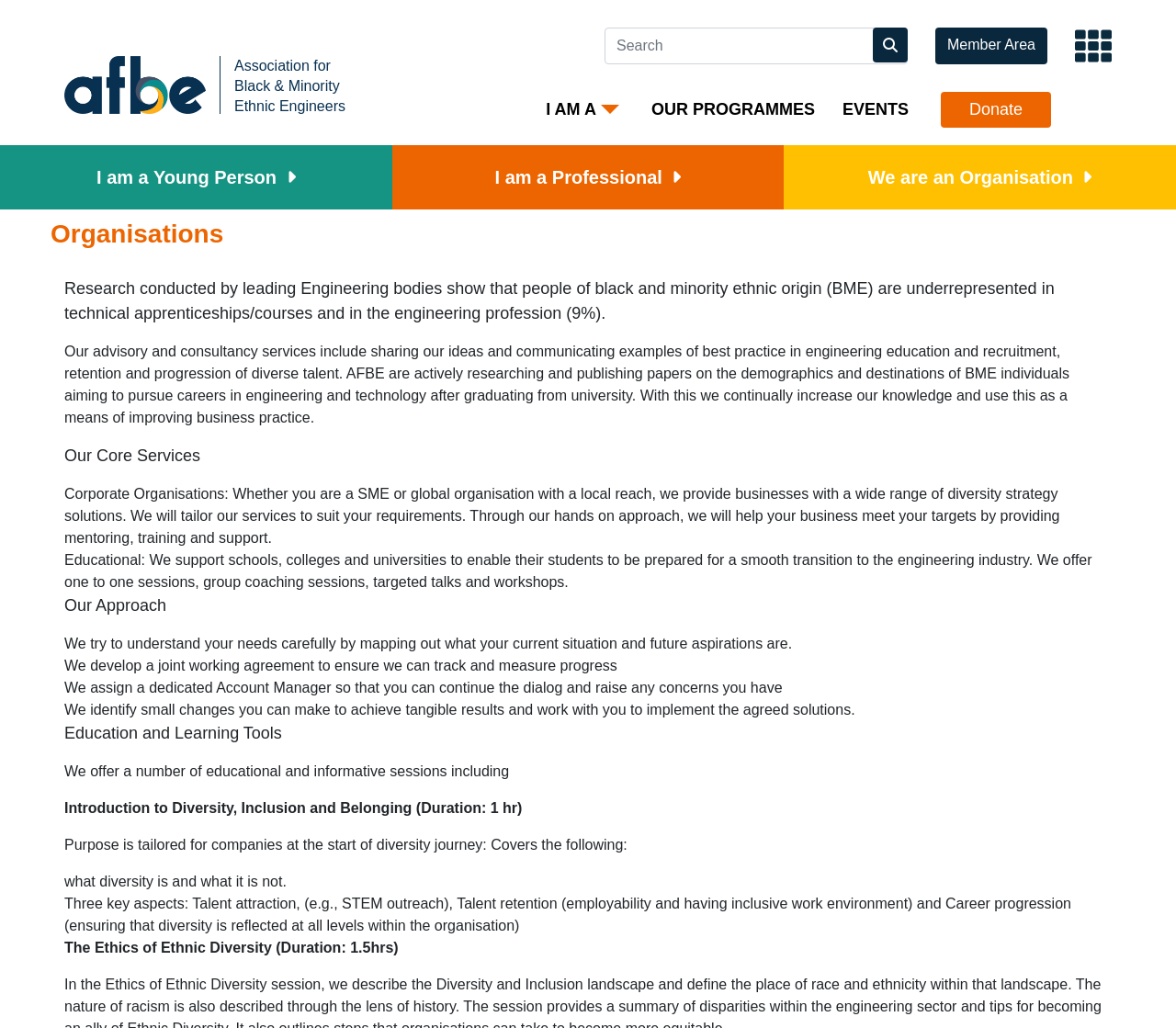Describe the webpage meticulously, covering all significant aspects.

The webpage is about the Association For BME Engineers (AFBE-UK), a organization that aims to promote diversity and inclusion in the engineering profession. 

At the top left corner, there is a logo of the organization, accompanied by a heading that reads "Association for Black & Minority Ethnic Engineers". On the right side of the logo, there is a search box and a button with a magnifying glass icon. 

Below the search box, there are several links, including "Member Area", "I AM A", "OUR PROGRAMMES", "EVENTS", and "Donate". 

Further down, there are three links categorized by the type of user: "I am a Young Person", "I am a Professional", and "We are an Organisation". 

The main content of the webpage is divided into sections. The first section has a heading "Organisations" and provides information about the underrepresentation of people of black and minority ethnic origin in technical apprenticeships and the engineering profession. 

The next section describes the advisory and consultancy services offered by AFBE, including sharing best practices in engineering education and recruitment, retention, and progression of diverse talent. 

The following section is titled "Our Core Services" and provides information about the services offered to corporate organizations and educational institutions. 

The "Our Approach" section explains the steps taken by AFBE to understand the needs of their clients, develop a joint working agreement, assign a dedicated Account Manager, and identify small changes to achieve tangible results. 

Finally, there is a section on "Education and Learning Tools" that lists various educational and informative sessions offered by AFBE, including "Introduction to Diversity, Inclusion and Belonging" and "The Ethics of Ethnic Diversity".